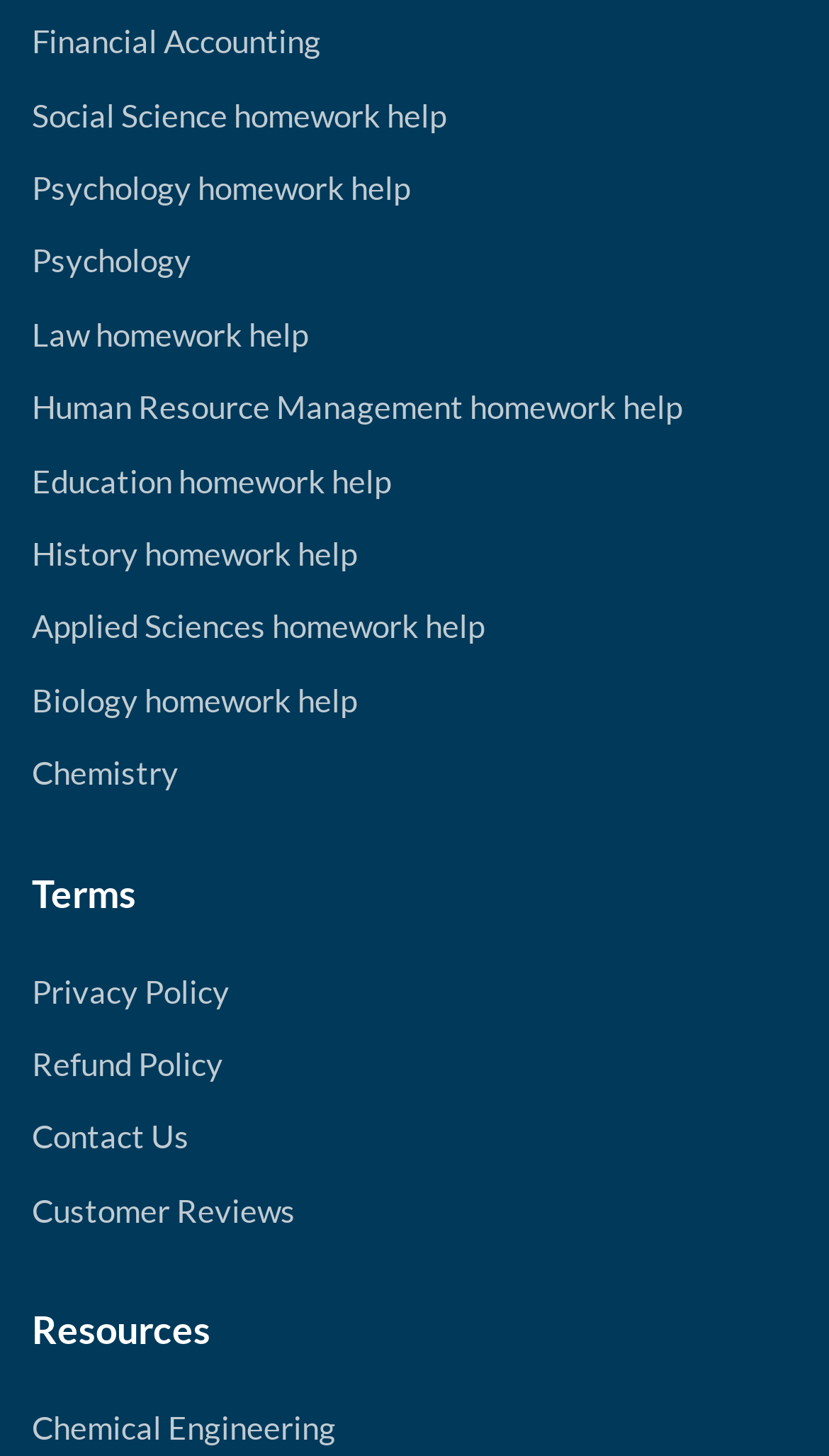How many links are there for homework help?
Give a single word or phrase as your answer by examining the image.

9